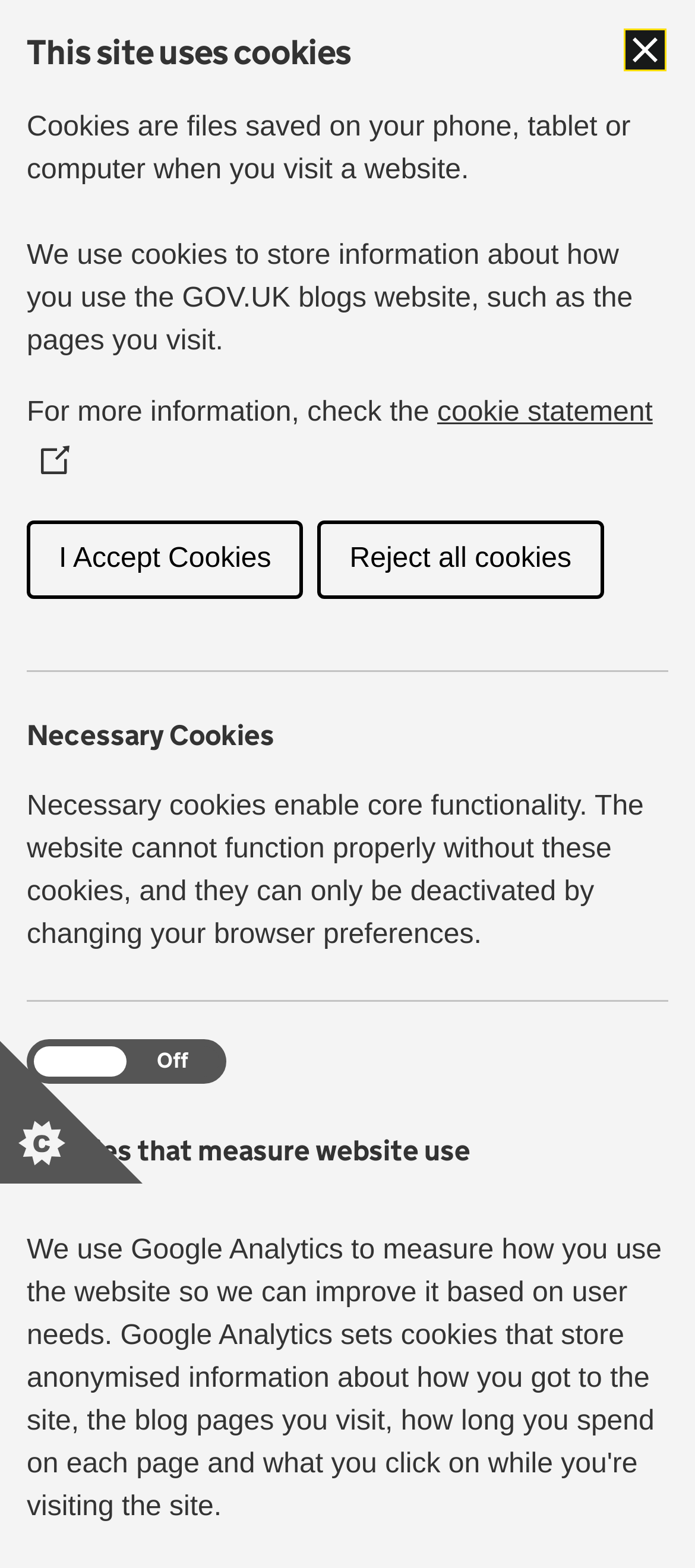Please specify the bounding box coordinates in the format (top-left x, top-left y, bottom-right x, bottom-right y), with values ranging from 0 to 1. Identify the bounding box for the UI component described as follows: Driver and Vehicle Standards Agency

[0.308, 0.209, 0.879, 0.23]